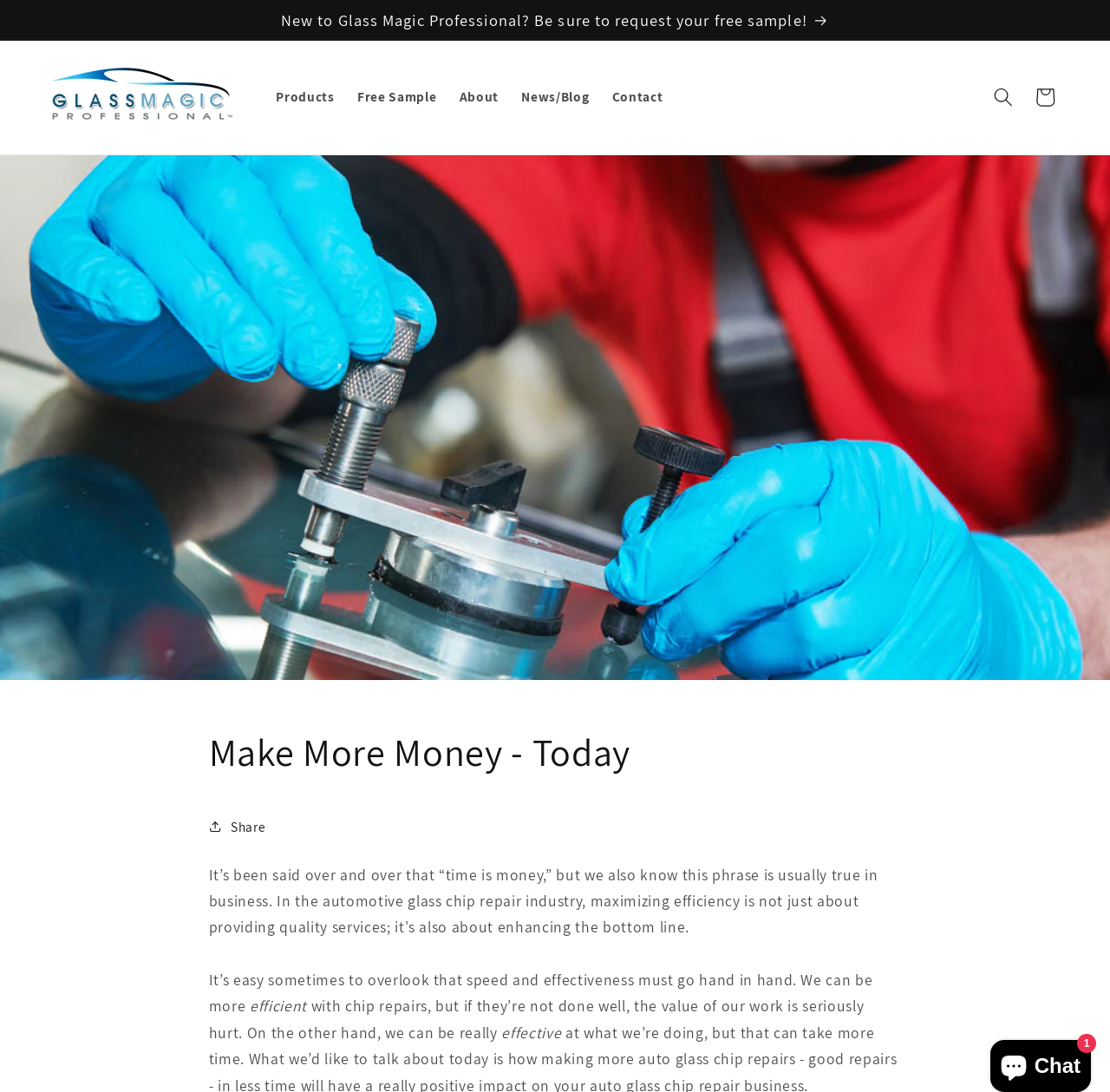What is the name of the company?
Kindly offer a detailed explanation using the data available in the image.

The company name can be found in the logo link at the top left corner of the webpage, which says 'Logo for Glass Magic Professional, the one-step non-yellowing auto glass repair resin.'